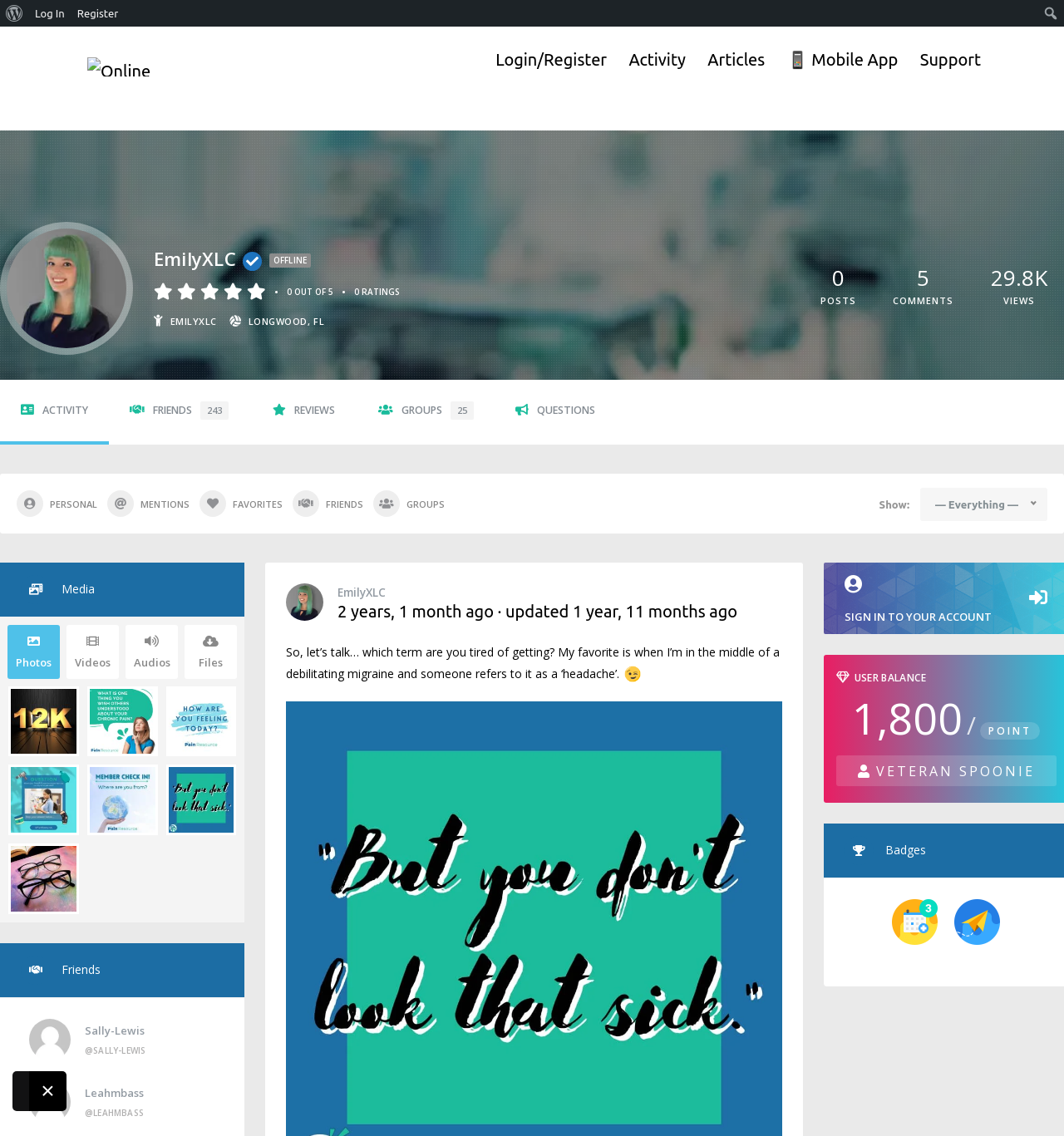Given the description: "📱 Mobile App", determine the bounding box coordinates of the UI element. The coordinates should be formatted as four float numbers between 0 and 1, [left, top, right, bottom].

[0.729, 0.034, 0.854, 0.07]